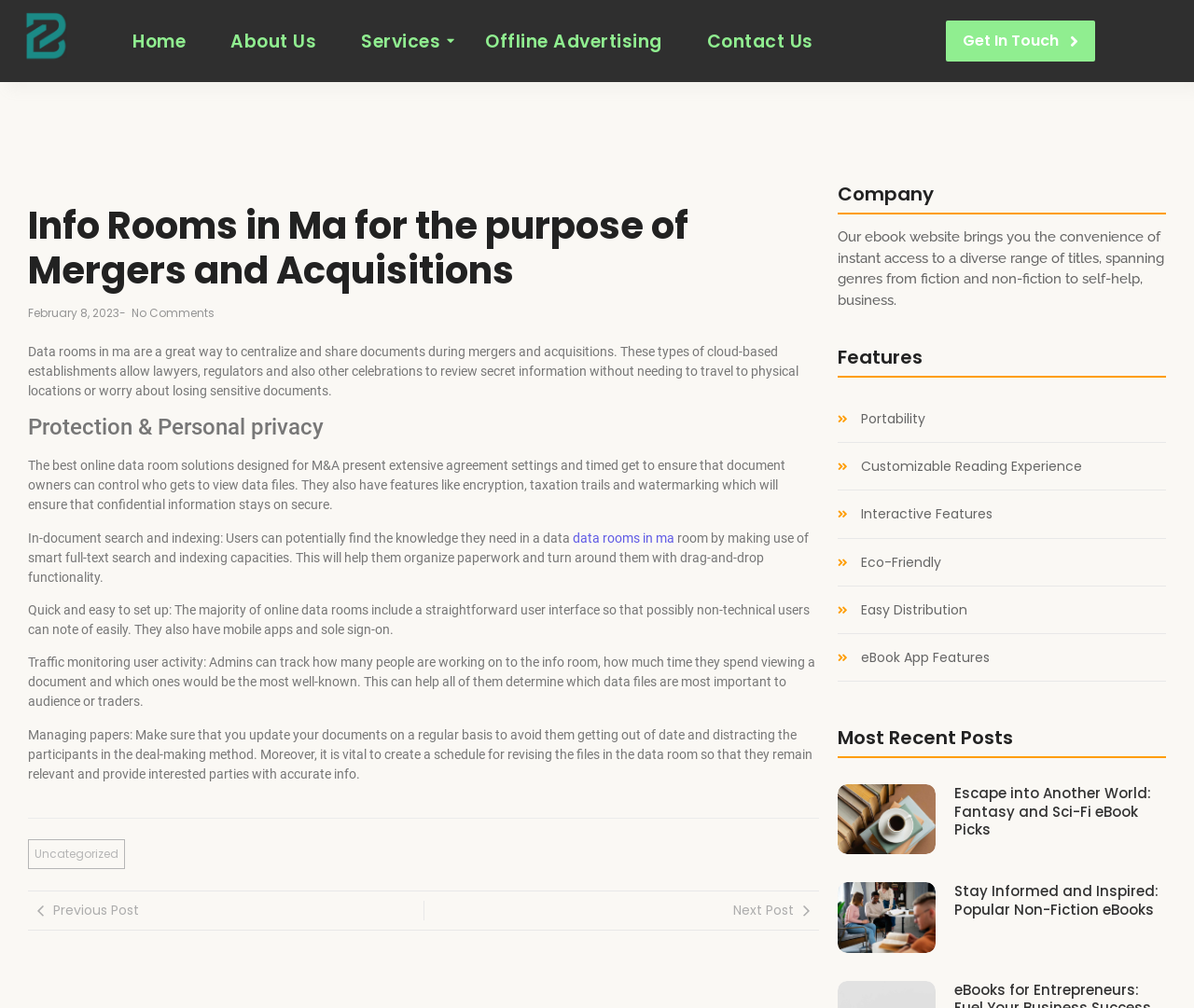Please answer the following question using a single word or phrase: What is the importance of updating documents in a data room?

Avoiding outdated information